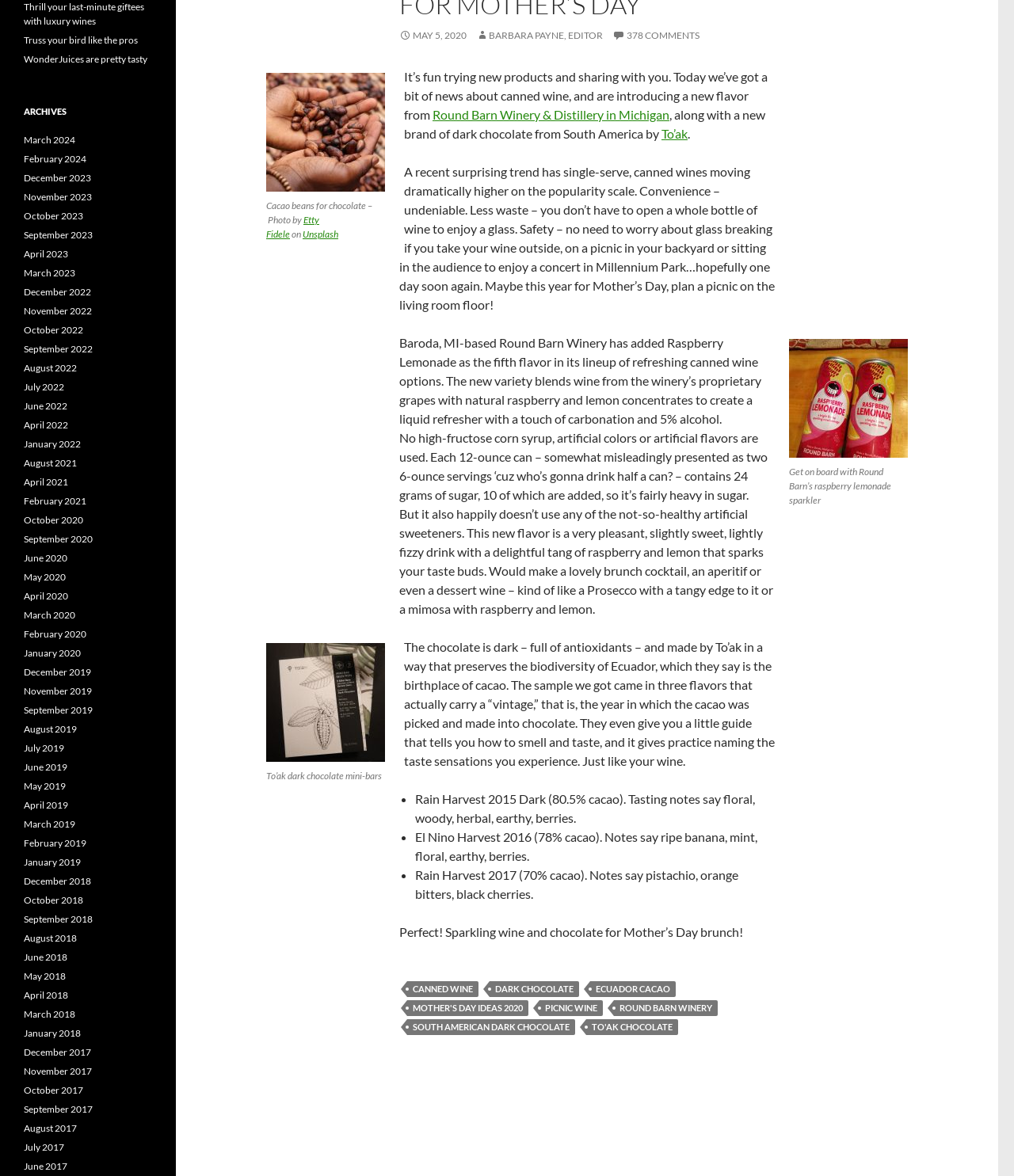Identify the bounding box for the described UI element: "November 2023".

[0.023, 0.162, 0.091, 0.172]